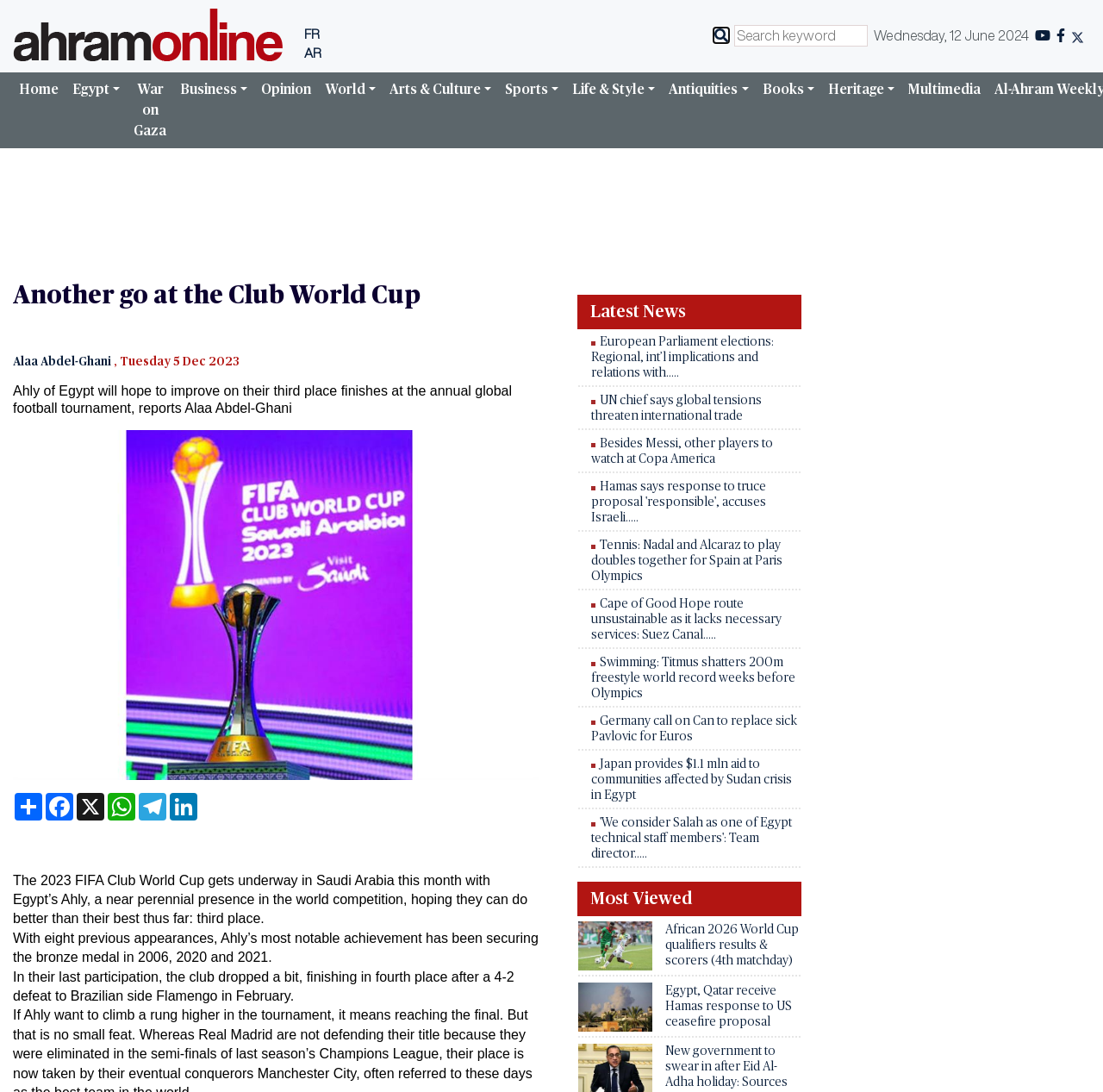Based on the element description, predict the bounding box coordinates (top-left x, top-left y, bottom-right x, bottom-right y) for the UI element in the screenshot: name="ctl00$search_text" placeholder="Search keyword"

[0.666, 0.023, 0.787, 0.043]